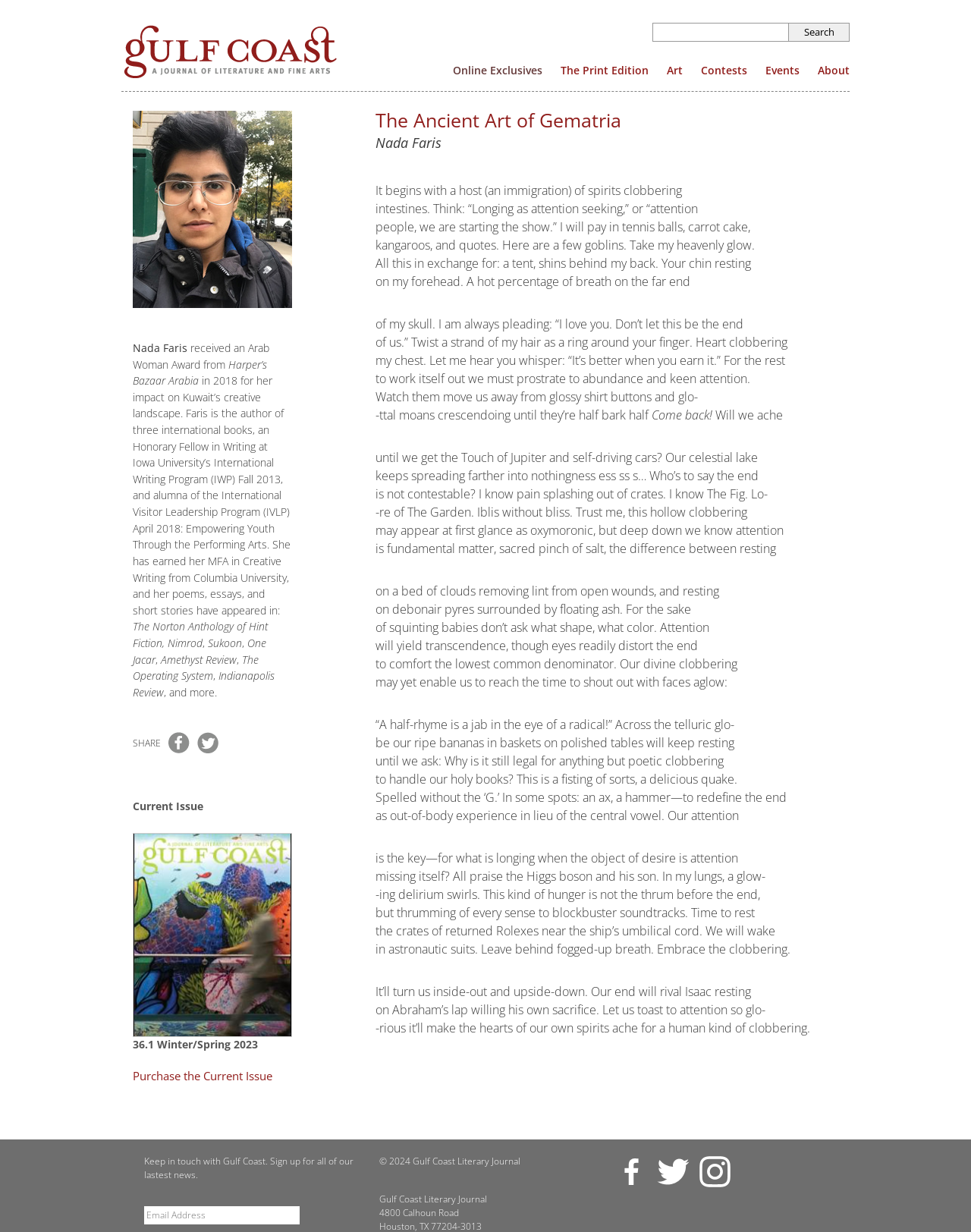Find and indicate the bounding box coordinates of the region you should select to follow the given instruction: "View the Current Issue".

[0.137, 0.649, 0.301, 0.661]